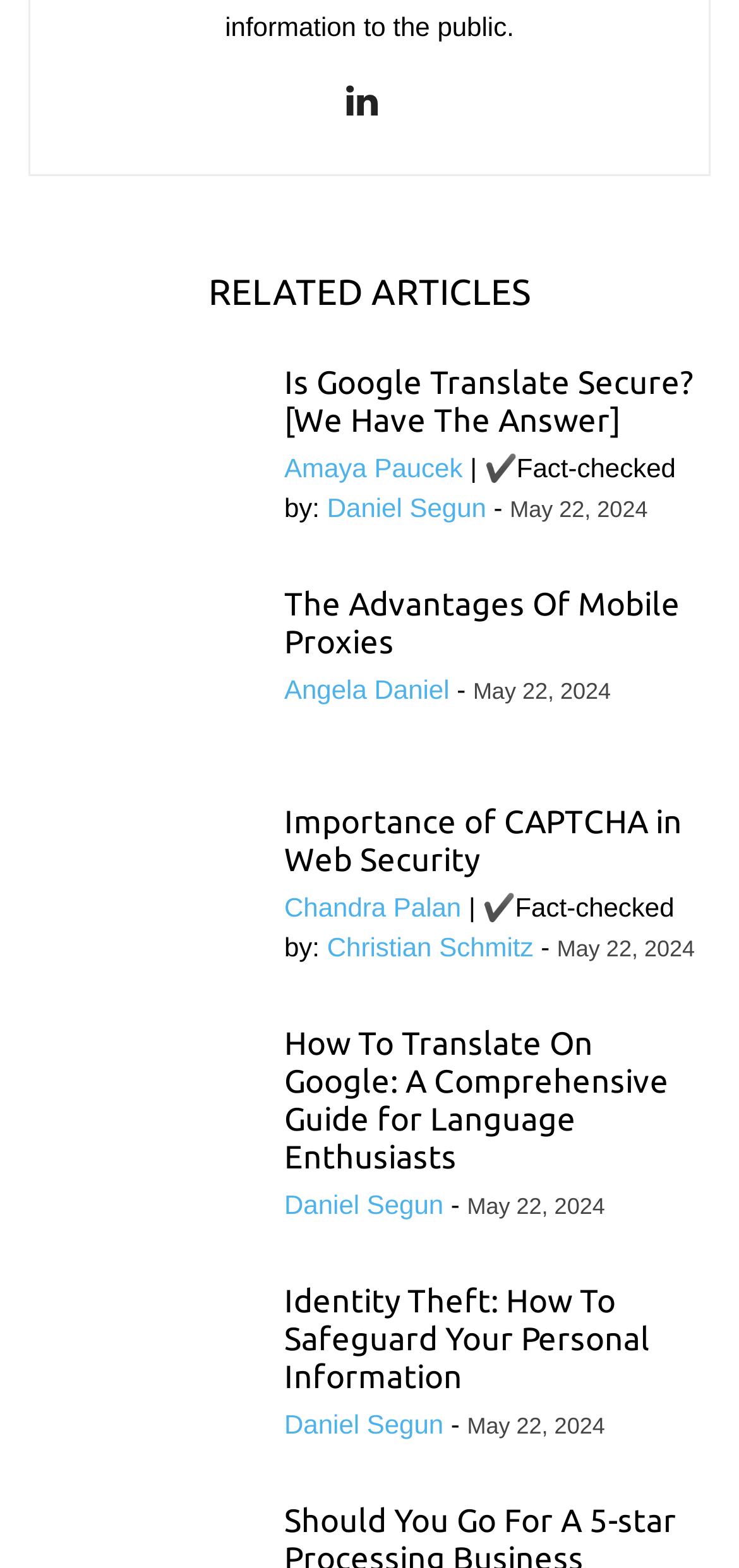Extract the bounding box coordinates of the UI element described by: "Christian Schmitz". The coordinates should include four float numbers ranging from 0 to 1, e.g., [left, top, right, bottom].

[0.443, 0.594, 0.722, 0.613]